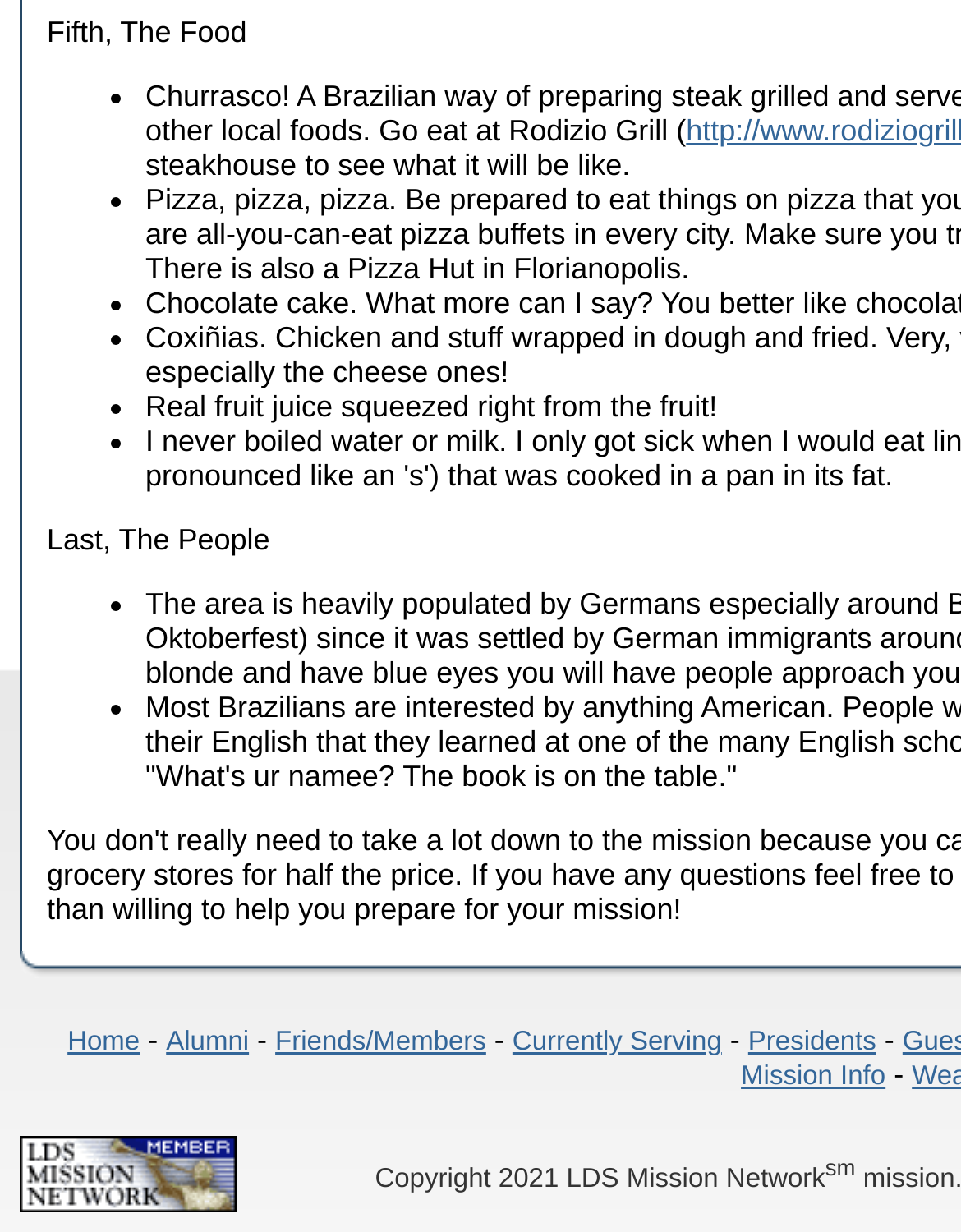How many list markers are there?
From the image, provide a succinct answer in one word or a short phrase.

6